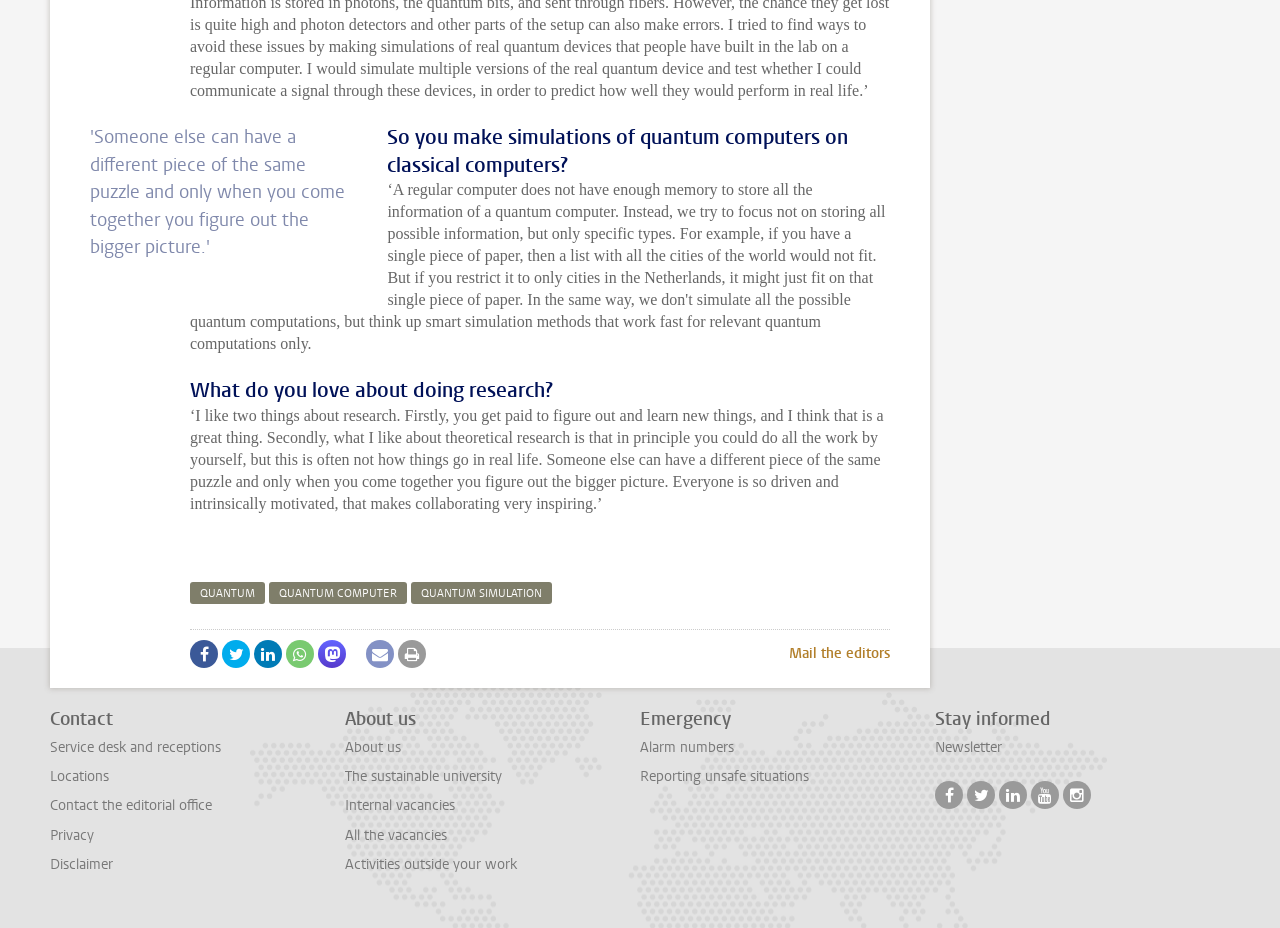What is the format of the researcher's quote?
By examining the image, provide a one-word or phrase answer.

Blockquote